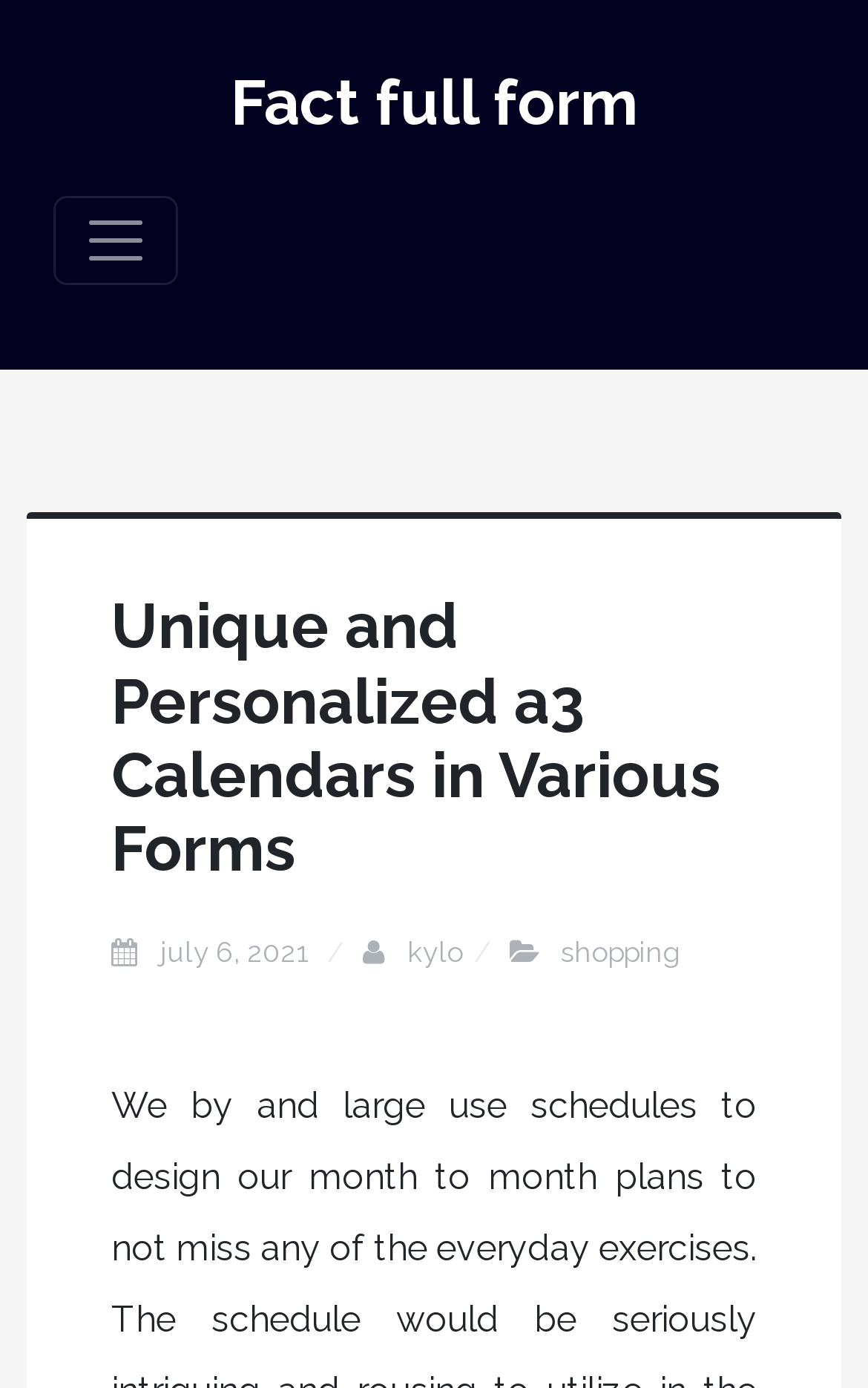Describe all the visual and textual components of the webpage comprehensively.

The webpage is about Unique and Personalized a3 Calendars in Various Forms, with a focus on the concept of "Fact full form". At the top, there is a heading with the title "Fact full form", accompanied by a link with the same text. 

Below the heading, there is a button labeled "Toggle navigation" that controls a navigation menu. The navigation menu is divided into sections, with a heading that reads "Unique and Personalized a3 Calendars in Various Forms". 

To the right of the heading, there are three links: "july 6, 2021", "kylo", and "shopping". These links are positioned in a horizontal row, with "july 6, 2021" on the left, "kylo" in the middle, and "shopping" on the right.